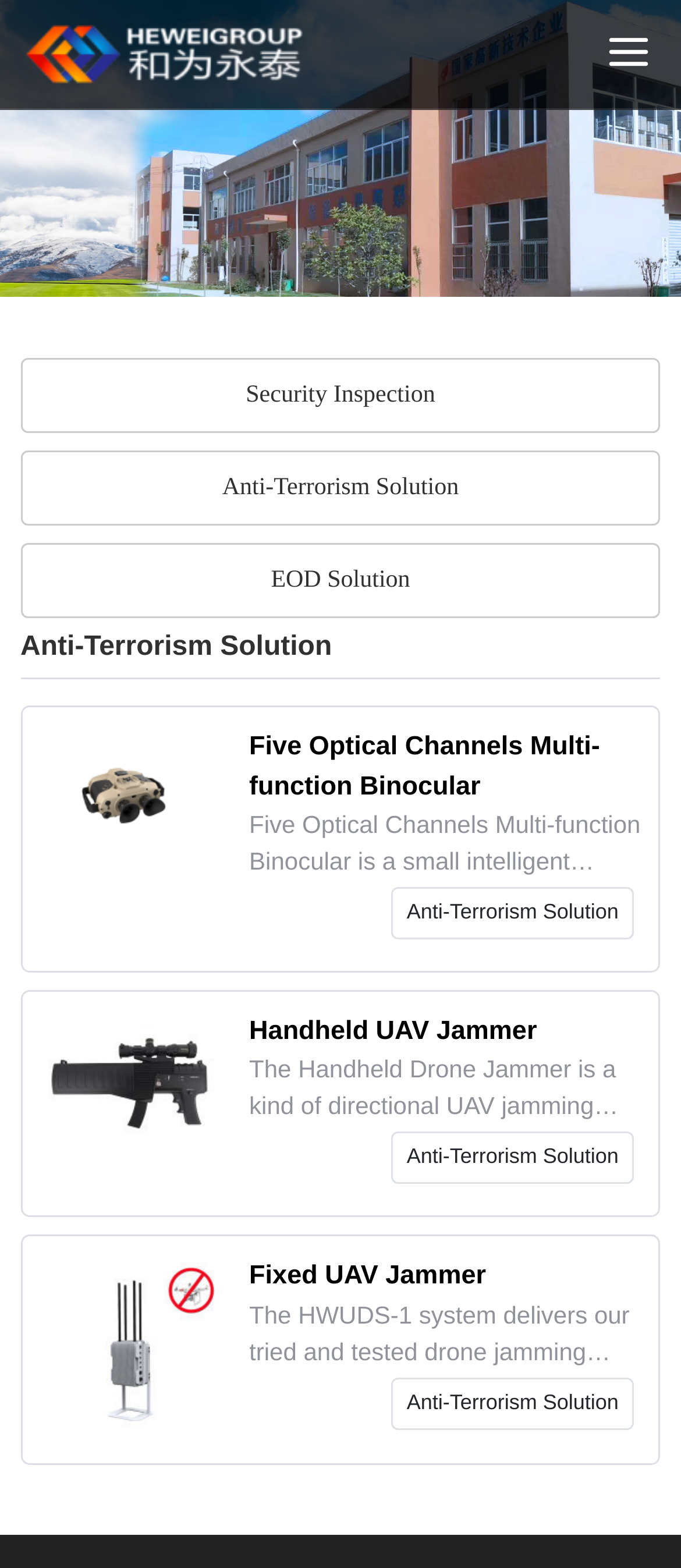What is the shape of the 'Handheld UAV Jammer'?
Can you give a detailed and elaborate answer to the question?

I found the description of the 'Handheld UAV Jammer' by looking at the text associated with the link and image. The description states that it is a gun shape UAV jammer.